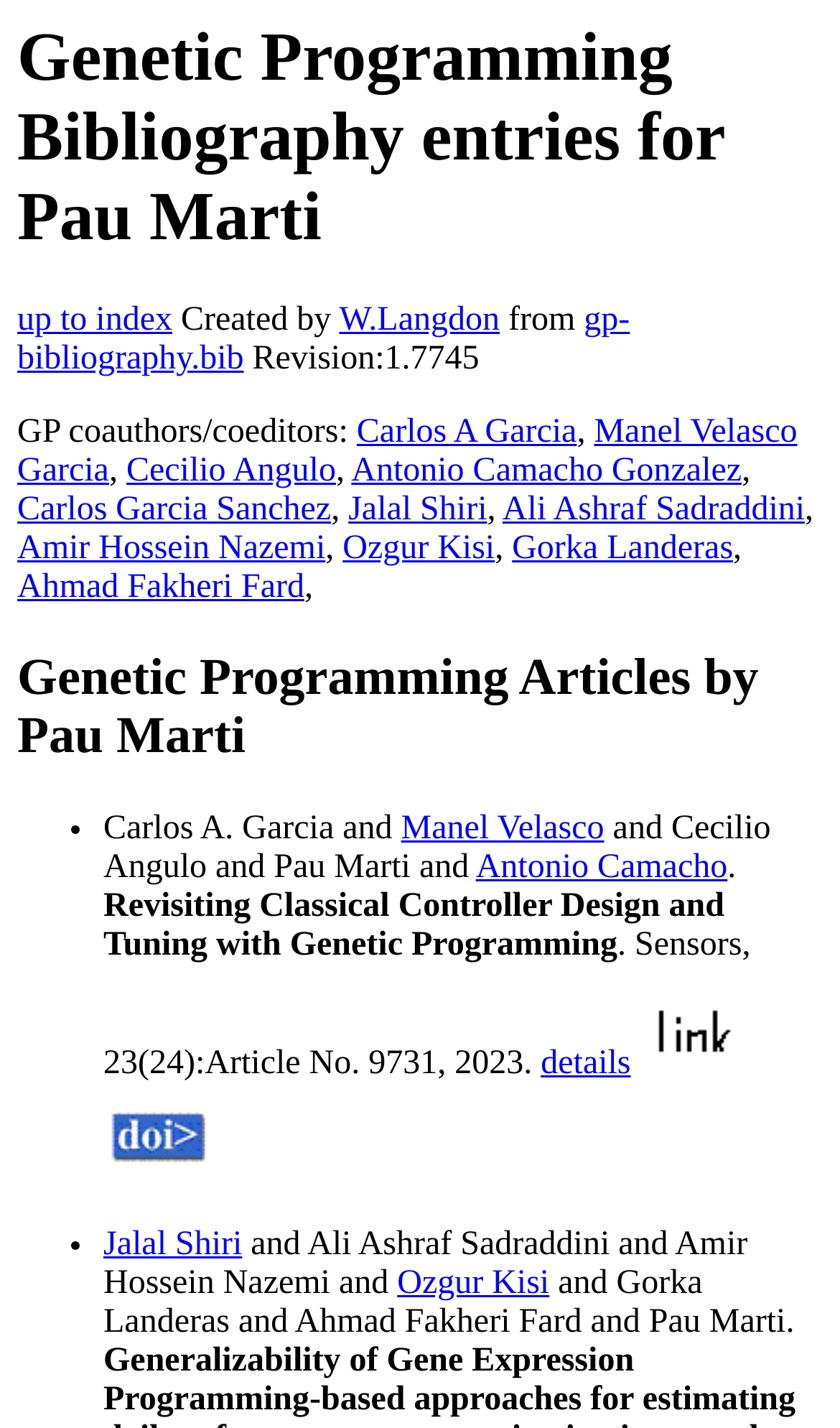How many co-authors are listed?
Provide an in-depth and detailed explanation in response to the question.

I counted the number of links listed under 'GP coauthors/coeditors:' and found 9 co-authors.